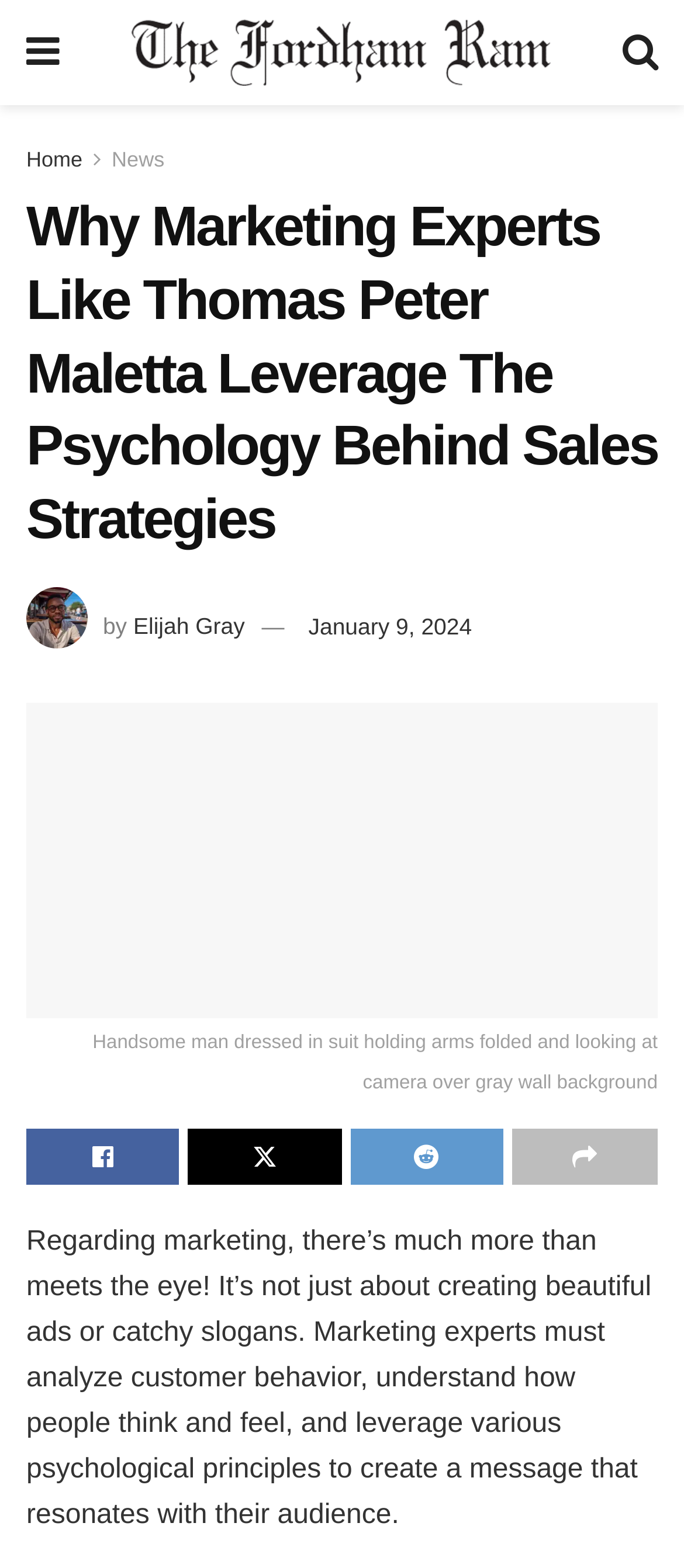Find the bounding box of the element with the following description: "Share on Reddit". The coordinates must be four float numbers between 0 and 1, formatted as [left, top, right, bottom].

[0.512, 0.72, 0.735, 0.756]